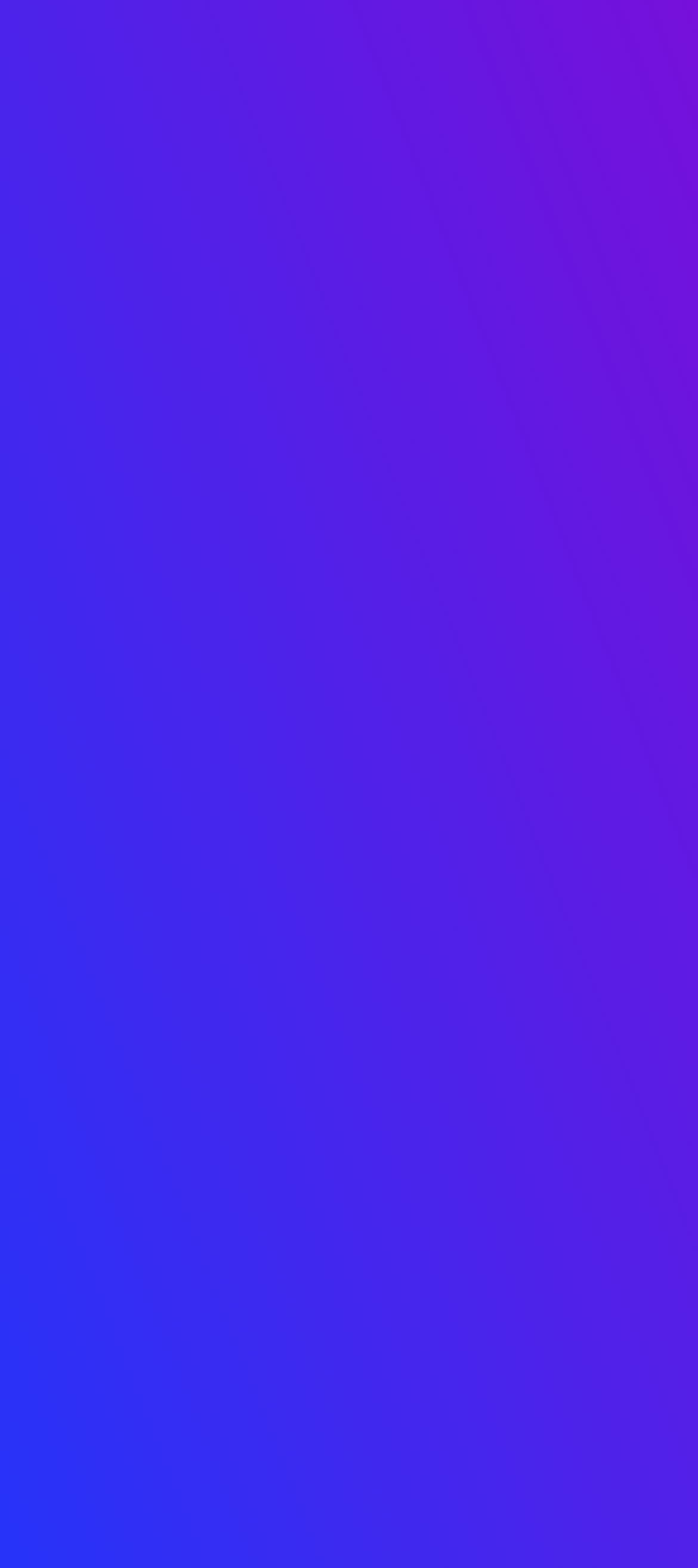Pinpoint the bounding box coordinates of the clickable element to carry out the following instruction: "Explore the blog."

[0.077, 0.42, 0.151, 0.436]